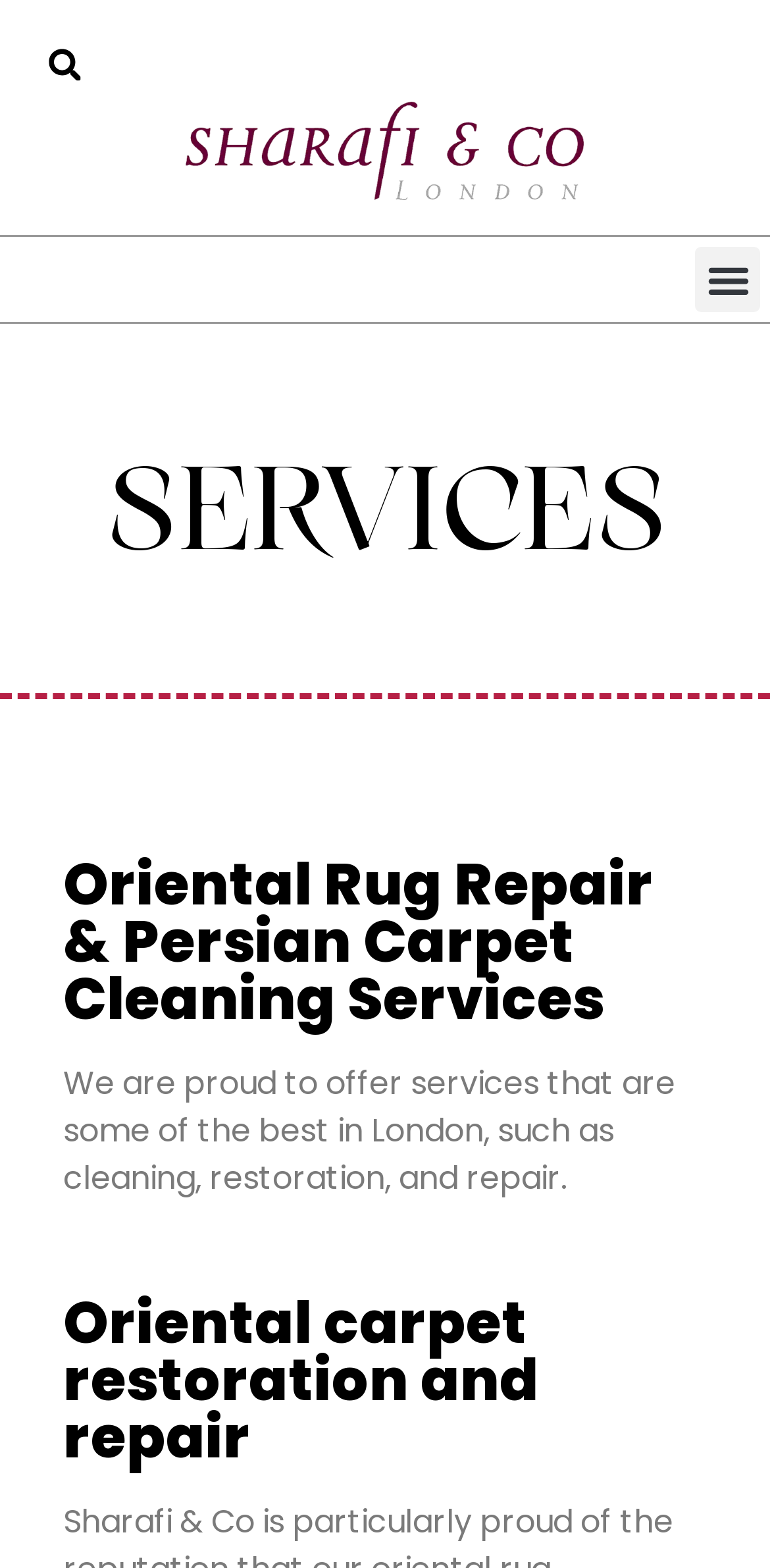Predict the bounding box of the UI element based on this description: "Search".

[0.041, 0.02, 0.126, 0.062]